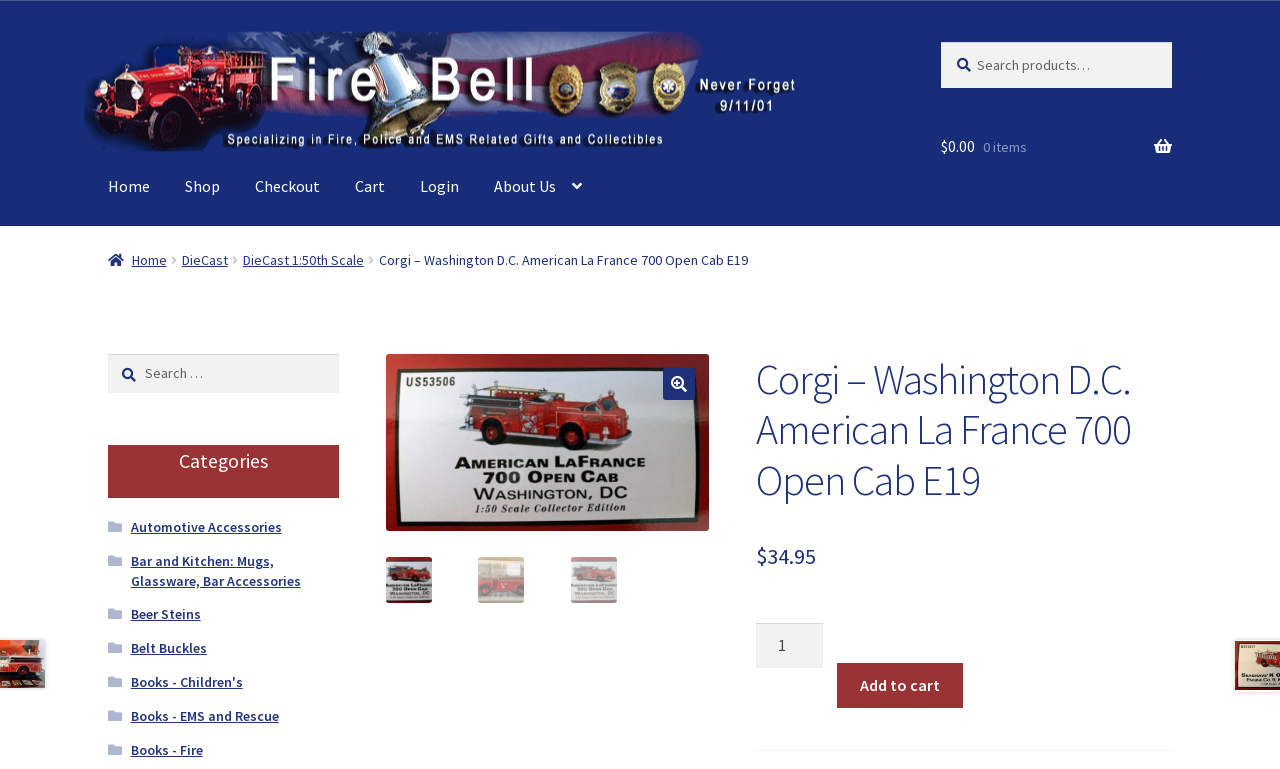What is the price of the Corgi model?
Please give a detailed answer to the question using the information shown in the image.

I found the price of the Corgi model by looking at the product information section, where it is listed as '$34.95'.